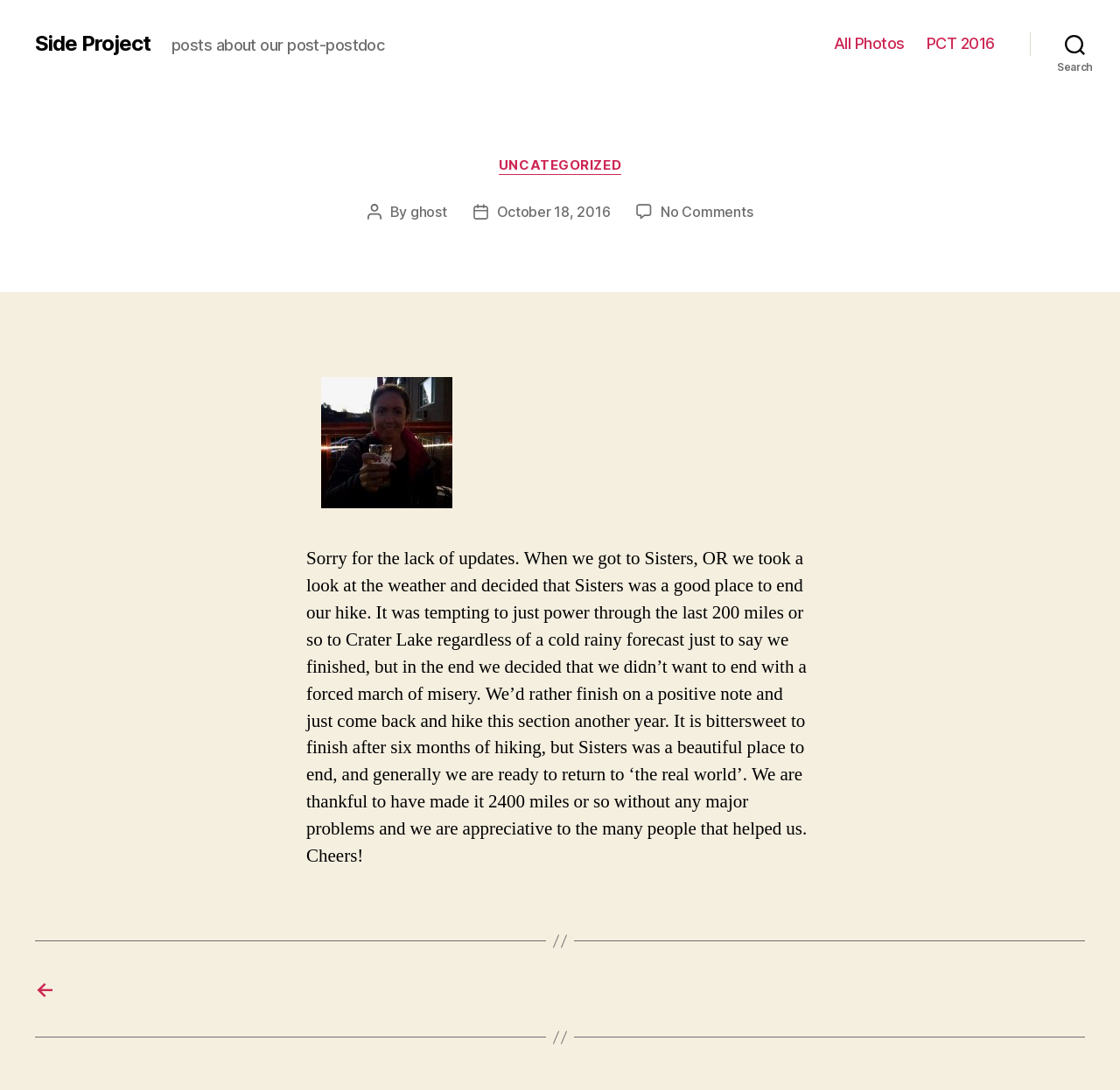Provide the bounding box coordinates of the section that needs to be clicked to accomplish the following instruction: "Click on the 'All Photos' link."

[0.745, 0.031, 0.808, 0.049]